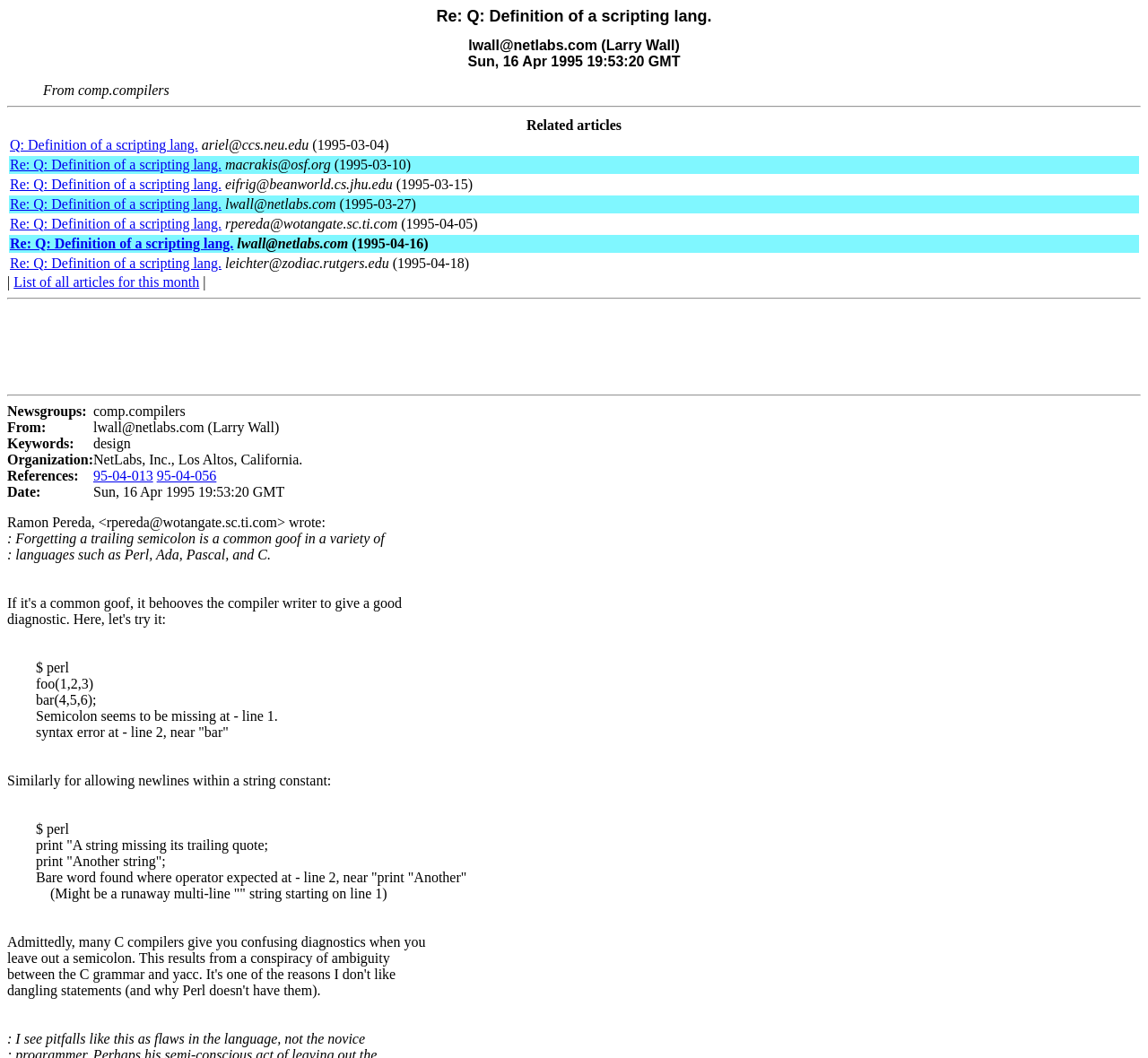Show the bounding box coordinates for the element that needs to be clicked to execute the following instruction: "Click on the link '95-04-013'". Provide the coordinates in the form of four float numbers between 0 and 1, i.e., [left, top, right, bottom].

[0.081, 0.442, 0.133, 0.456]